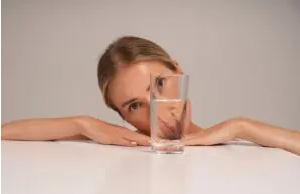Provide a comprehensive description of the image.

A captivating image of a young woman engaging with a glass of water, where she leans forward with her arms resting on the table to frame the glass. The glass appears filled with clear water, reflecting light beautifully, while her curious gaze peeks through the transparent vessel. The background is softly blurred, creating a serene atmosphere that emphasizes the simplicity and purity of the moment. This visual captures the essence of "water tasting," hinting at an exploration of flavors and experiences associated with this fundamental beverage. The image invites viewers to appreciate hydration and its significance in daily life, perfectly aligning with the theme of water tasting.